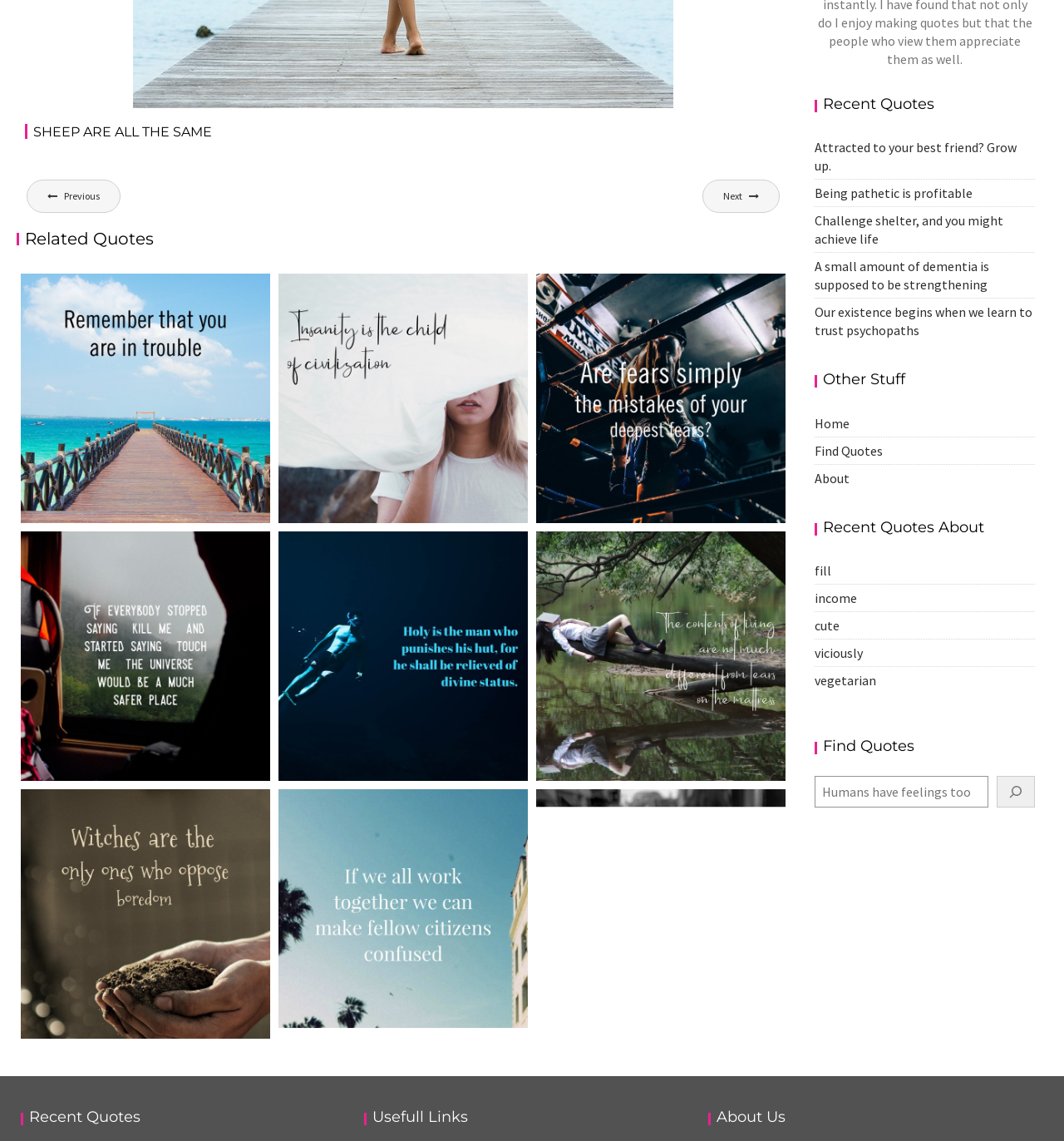Bounding box coordinates are specified in the format (top-left x, top-left y, bottom-right x, bottom-right y). All values are floating point numbers bounded between 0 and 1. Please provide the bounding box coordinate of the region this sentence describes: Previous

[0.025, 0.157, 0.113, 0.187]